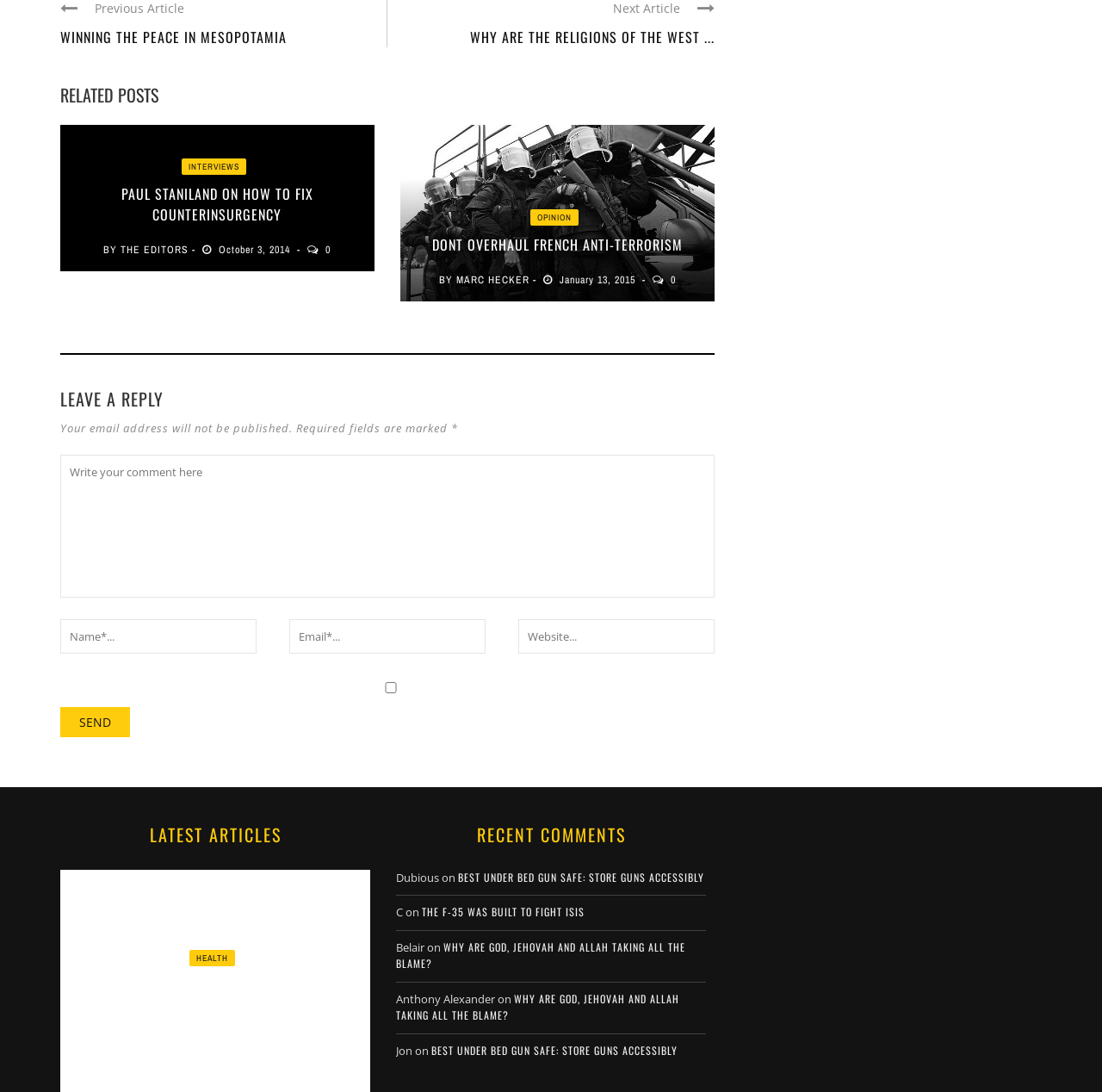What is the purpose of the textbox with the label 'Write your comment here'? Refer to the image and provide a one-word or short phrase answer.

To write a comment